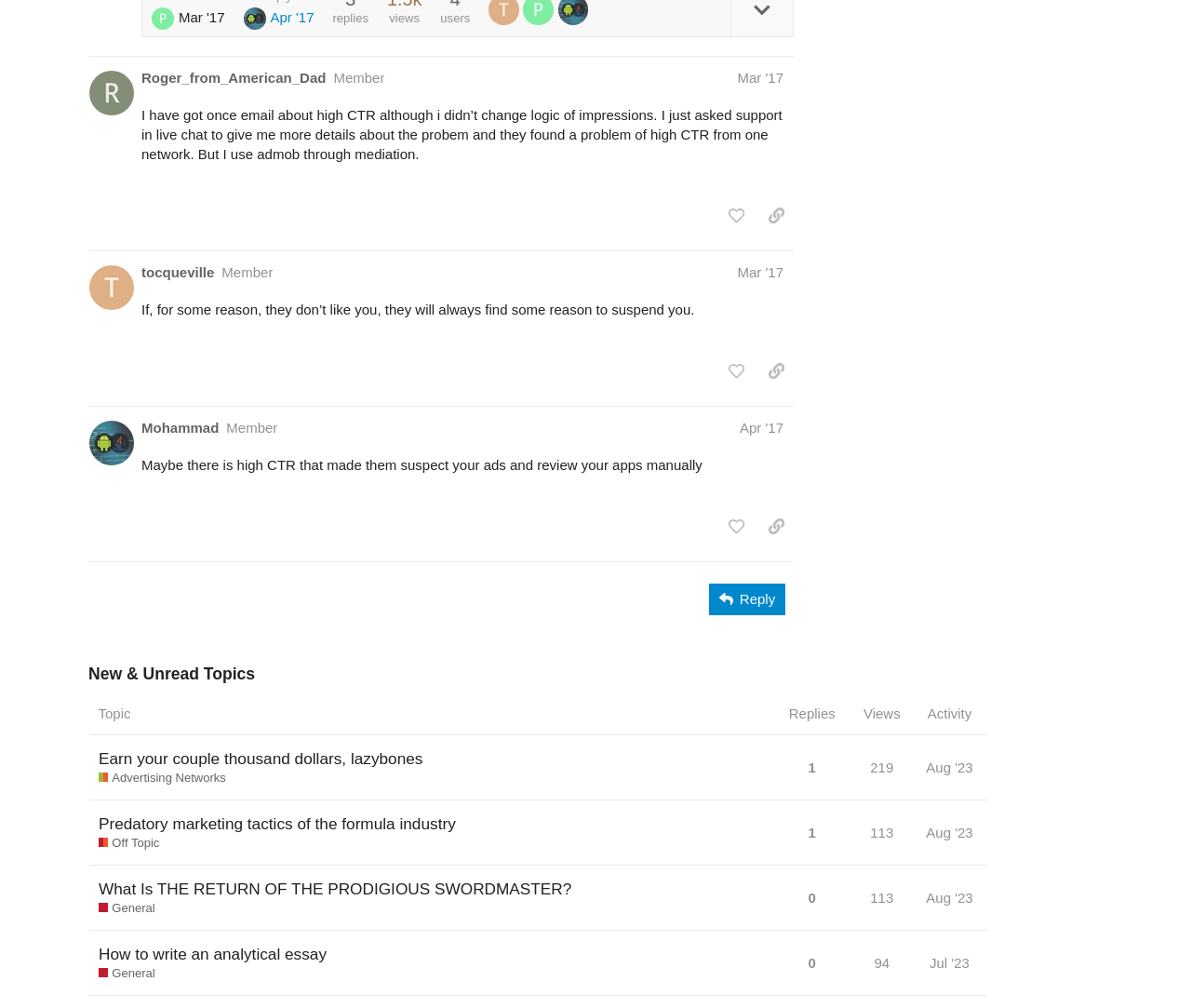Find the bounding box coordinates for the HTML element specified by: "Apr '17".

[0.621, 0.417, 0.658, 0.432]